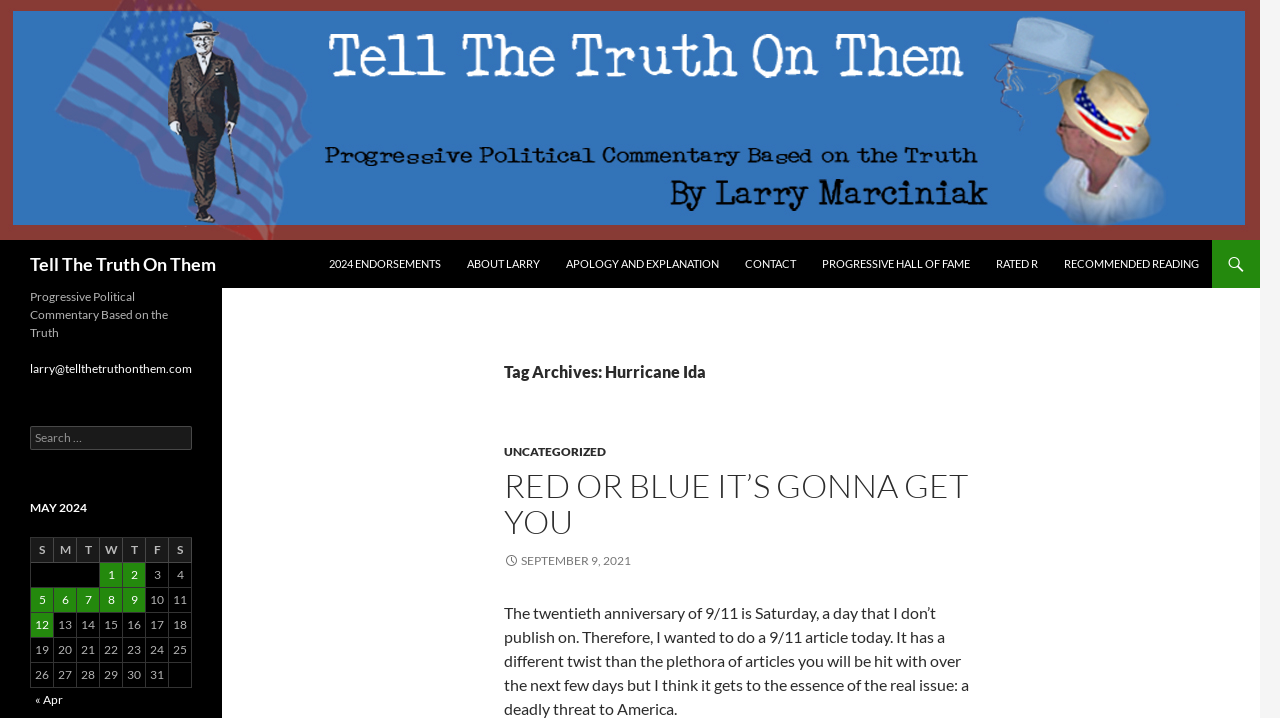Extract the main title from the webpage and generate its text.

Tell The Truth On Them